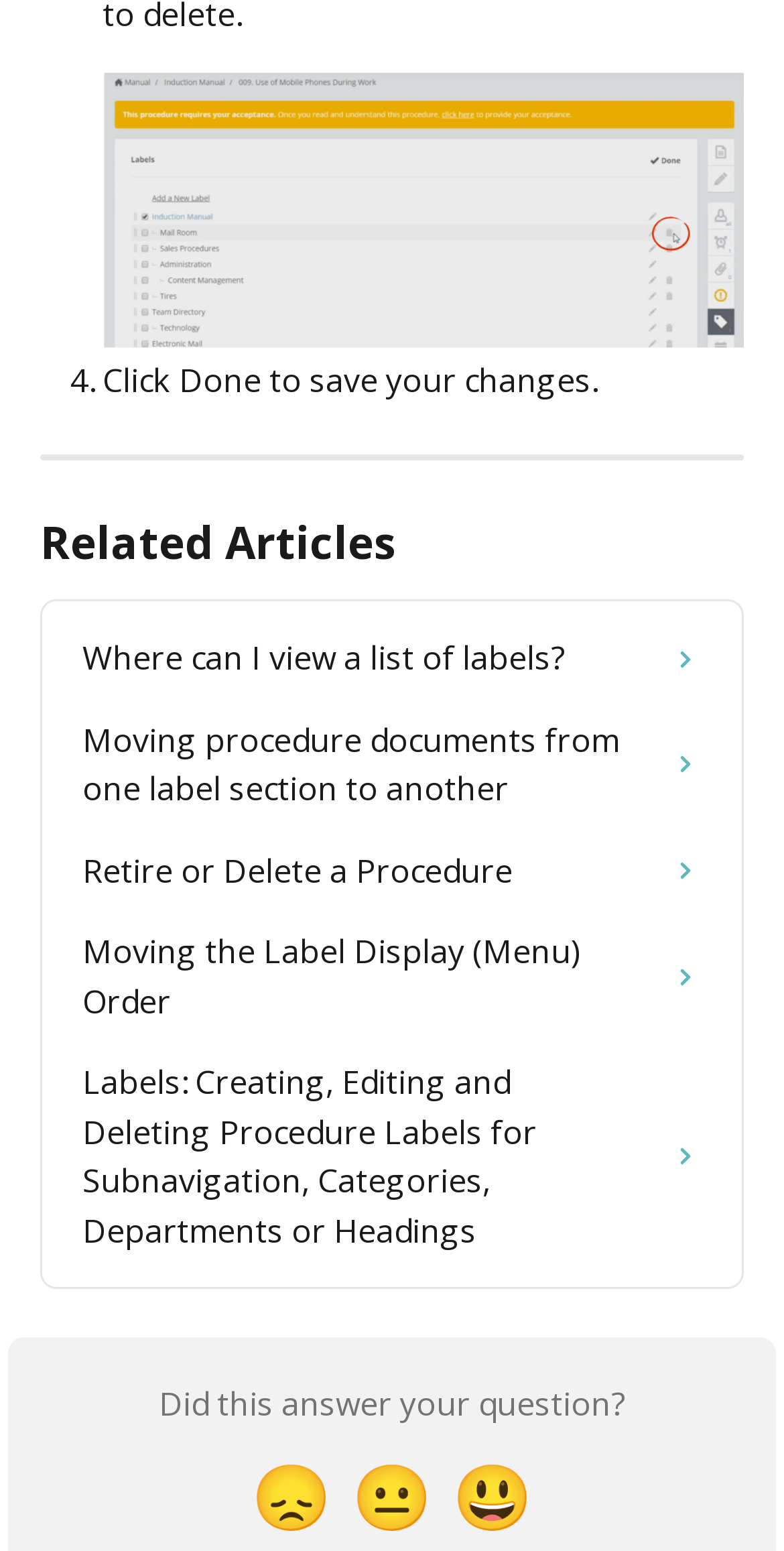What is the category of the articles listed?
Using the image, provide a concise answer in one word or a short phrase.

Procedure labels